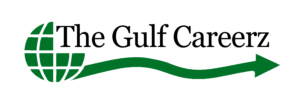What does the arrow in the logo suggest?
Refer to the image and offer an in-depth and detailed answer to the question.

The fluid shape of the arrow in the logo suggests movement and progression in one's career journey, implying that the brand facilitates career growth and advancement for job seekers in the UAE.